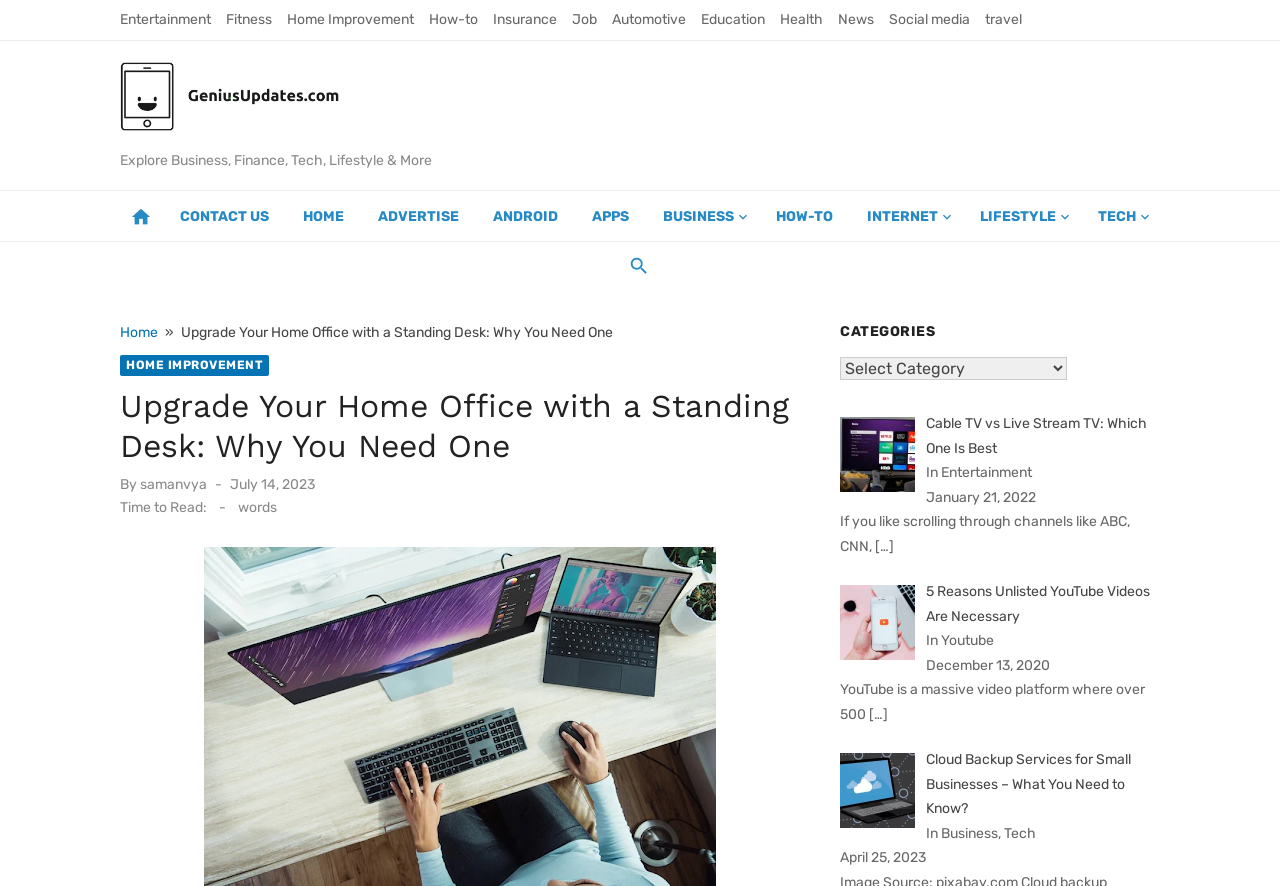Identify and provide the title of the webpage.

Upgrade Your Home Office with a Standing Desk: Why You Need One